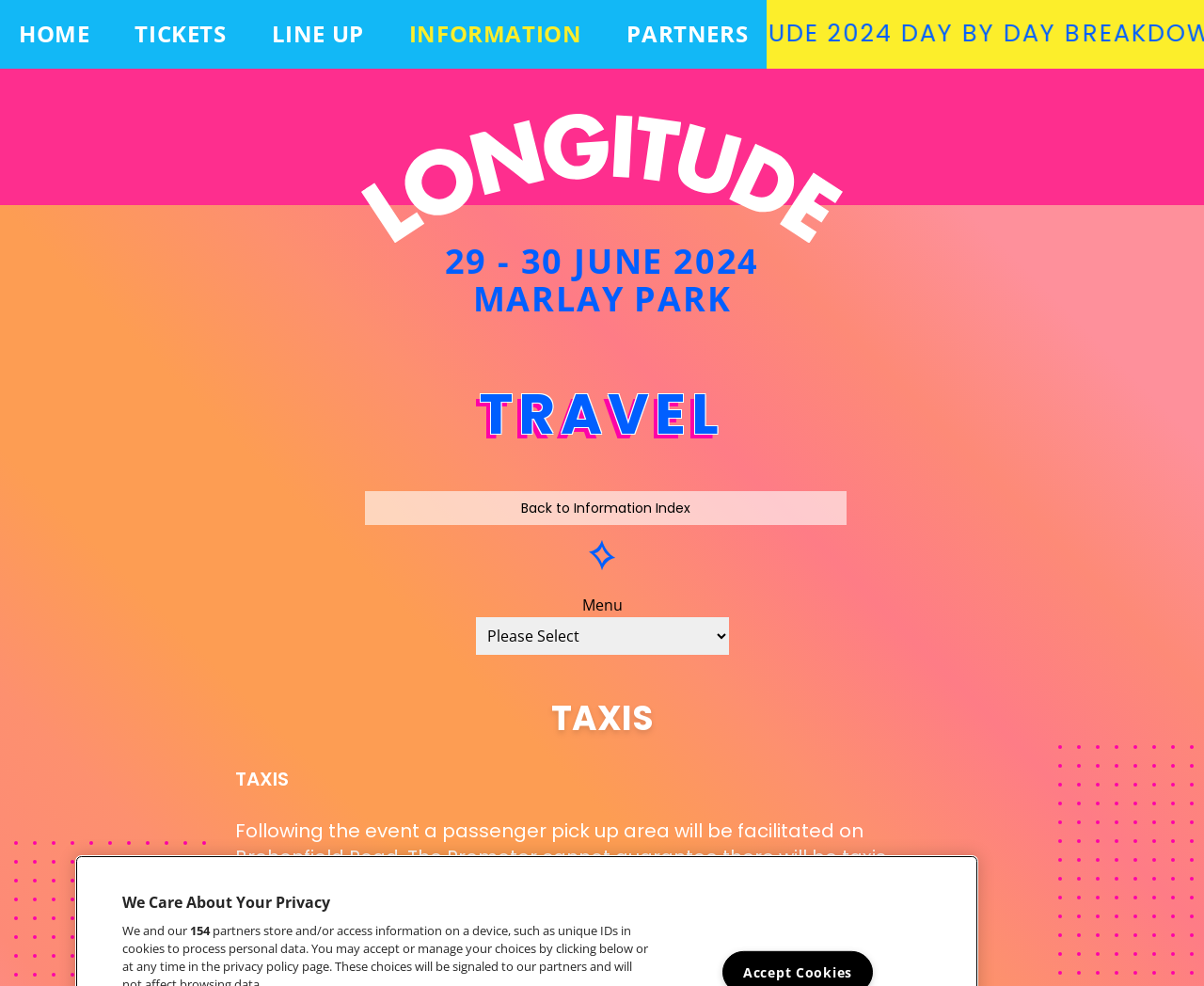From the given element description: "Back to Information Index", find the bounding box for the UI element. Provide the coordinates as four float numbers between 0 and 1, in the order [left, top, right, bottom].

[0.303, 0.498, 0.703, 0.533]